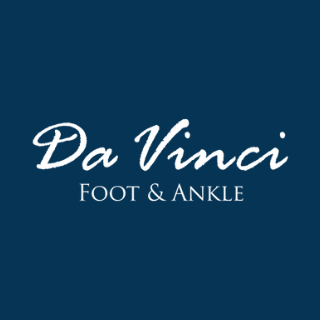Explain what is happening in the image with as much detail as possible.

The image features the logo of "Da Vinci Foot & Ankle," presented in elegant, white script against a deep blue background. The combination of the flowing font and the professional color scheme conveys a sense of expertise and care in the field of podiatry. This branding likely signifies a clinic or practice dedicated to foot and ankle health, focusing on providing quality service to its patients. The logo's design elements create a visually appealing and memorable identity that emphasizes the importance of foot health.